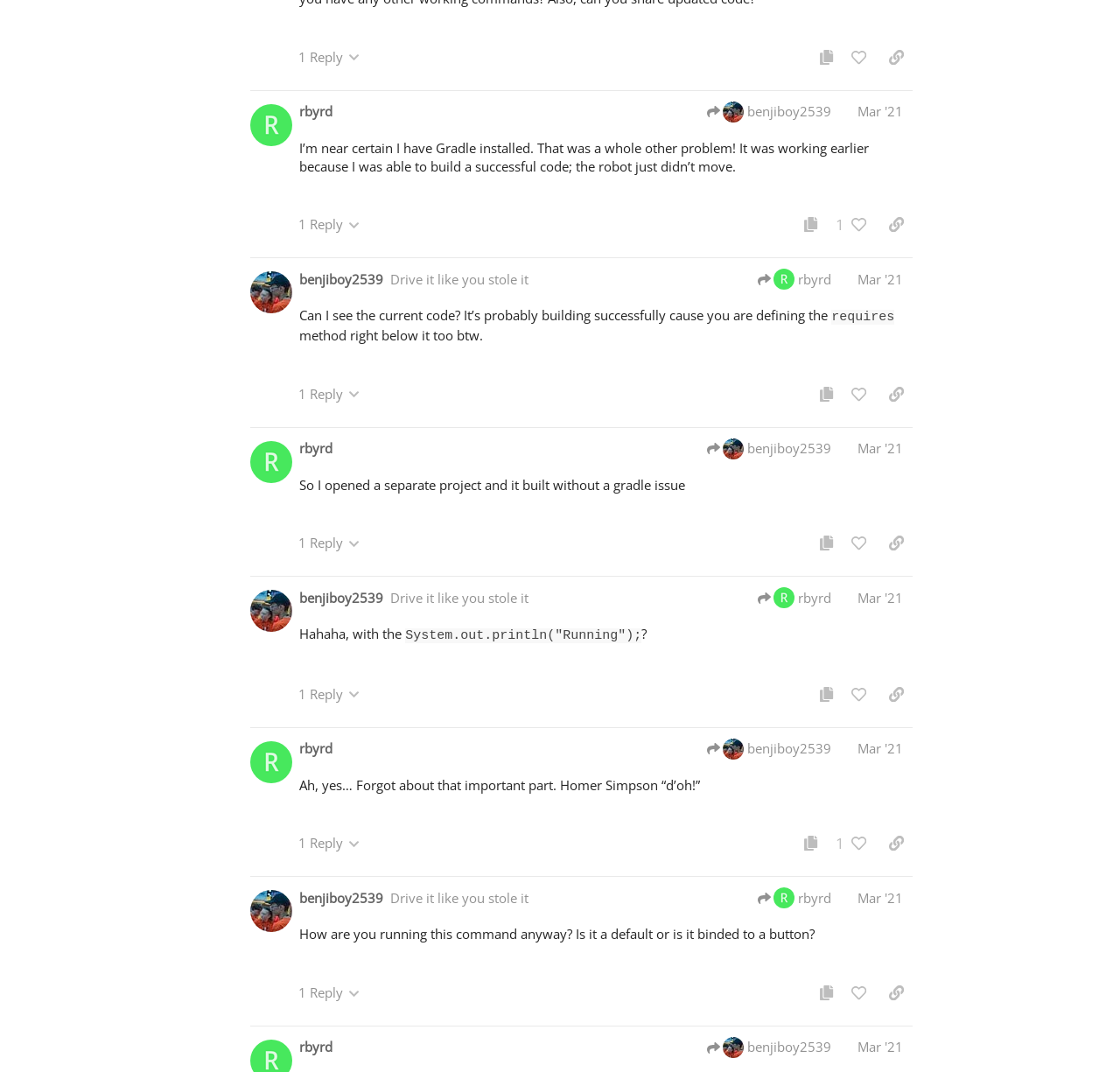Locate the bounding box coordinates of the area where you should click to accomplish the instruction: "copy a link to this post to clipboard".

[0.786, 0.04, 0.815, 0.067]